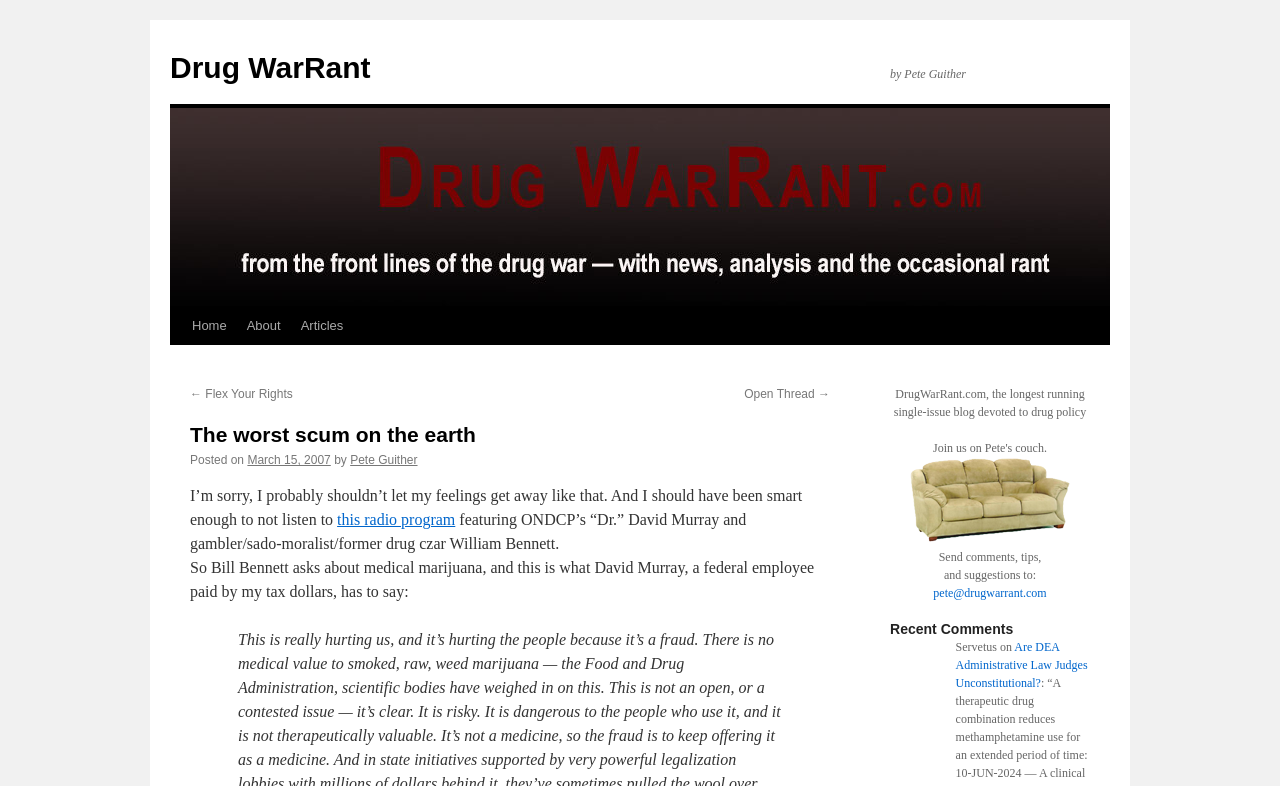Given the element description: "Ere Media API", predict the bounding box coordinates of this UI element. The coordinates must be four float numbers between 0 and 1, given as [left, top, right, bottom].

None